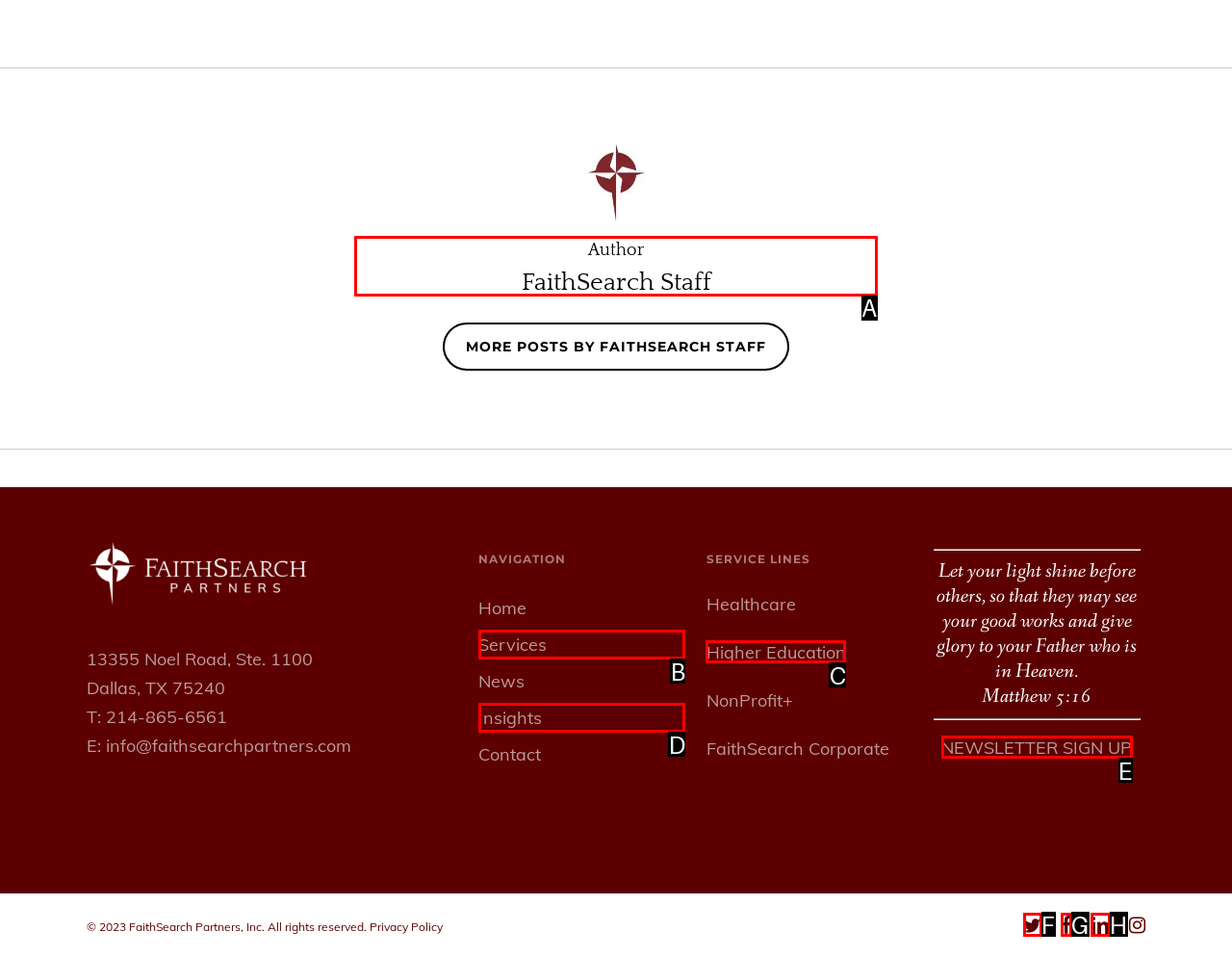Identify the letter of the UI element you should interact with to perform the task: View author profile
Reply with the appropriate letter of the option.

A